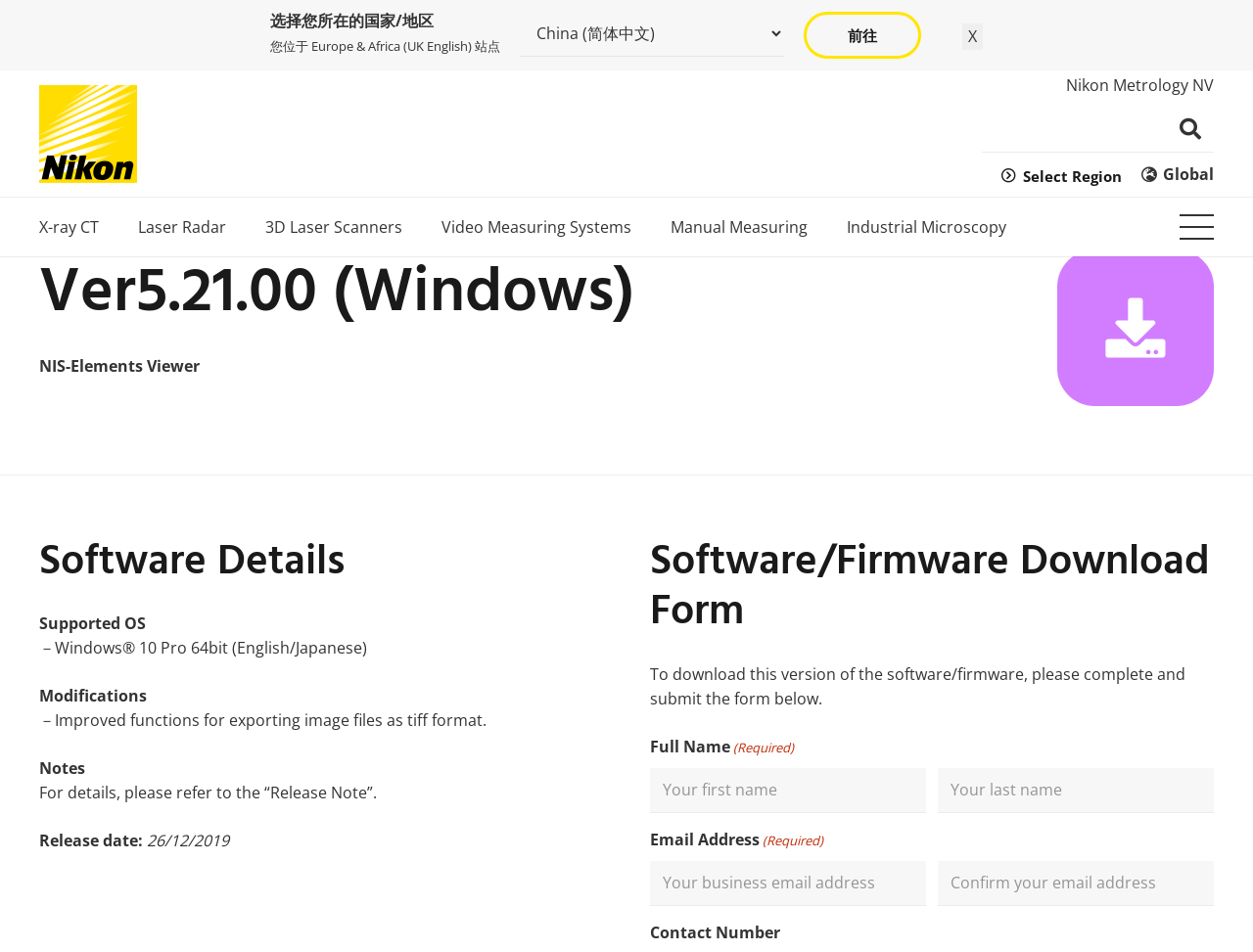What is the name of the company?
Using the image as a reference, give an elaborate response to the question.

The name of the company can be found at the top right corner of the webpage, where it says 'Nikon Metrology NV'.